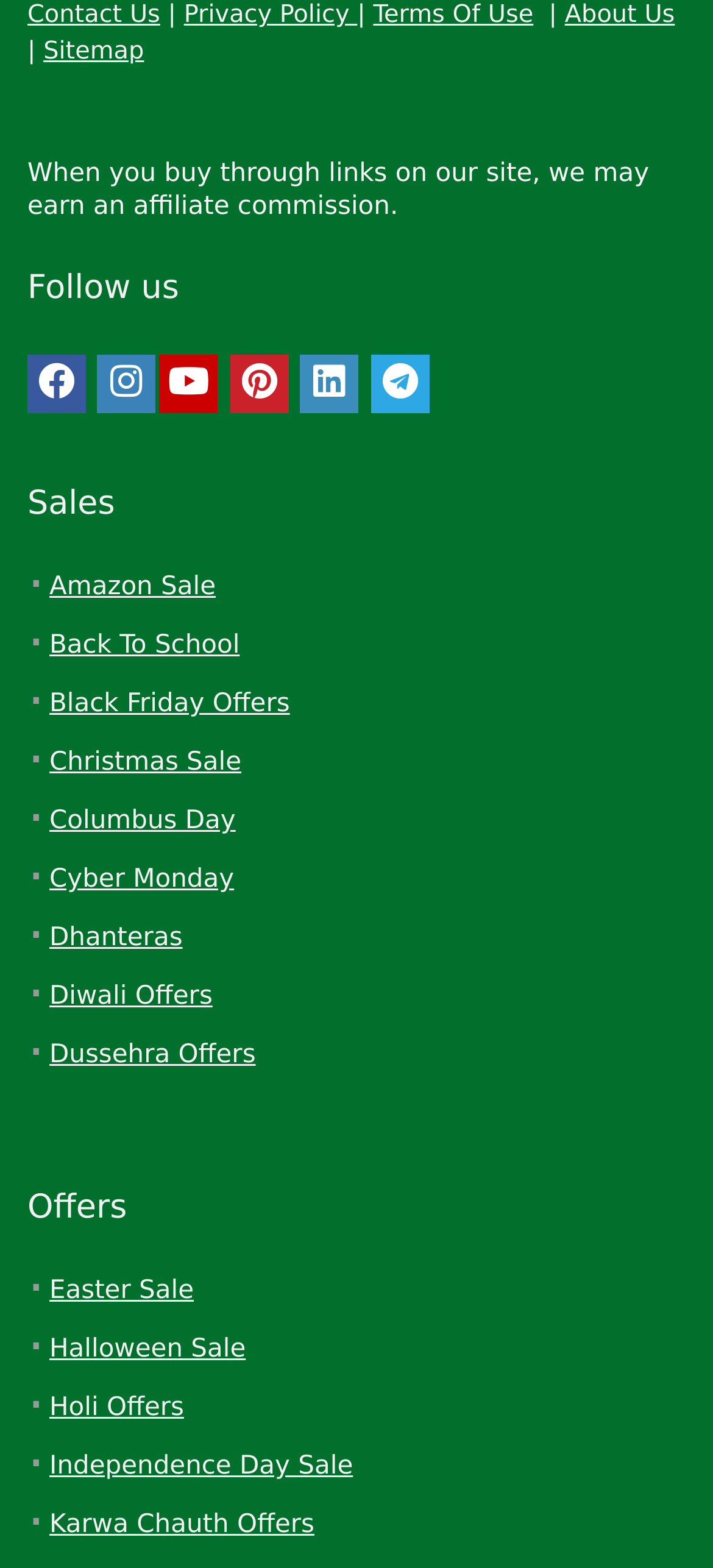Determine the bounding box coordinates for the area you should click to complete the following instruction: "Check Amazon Sale".

[0.069, 0.365, 0.303, 0.384]